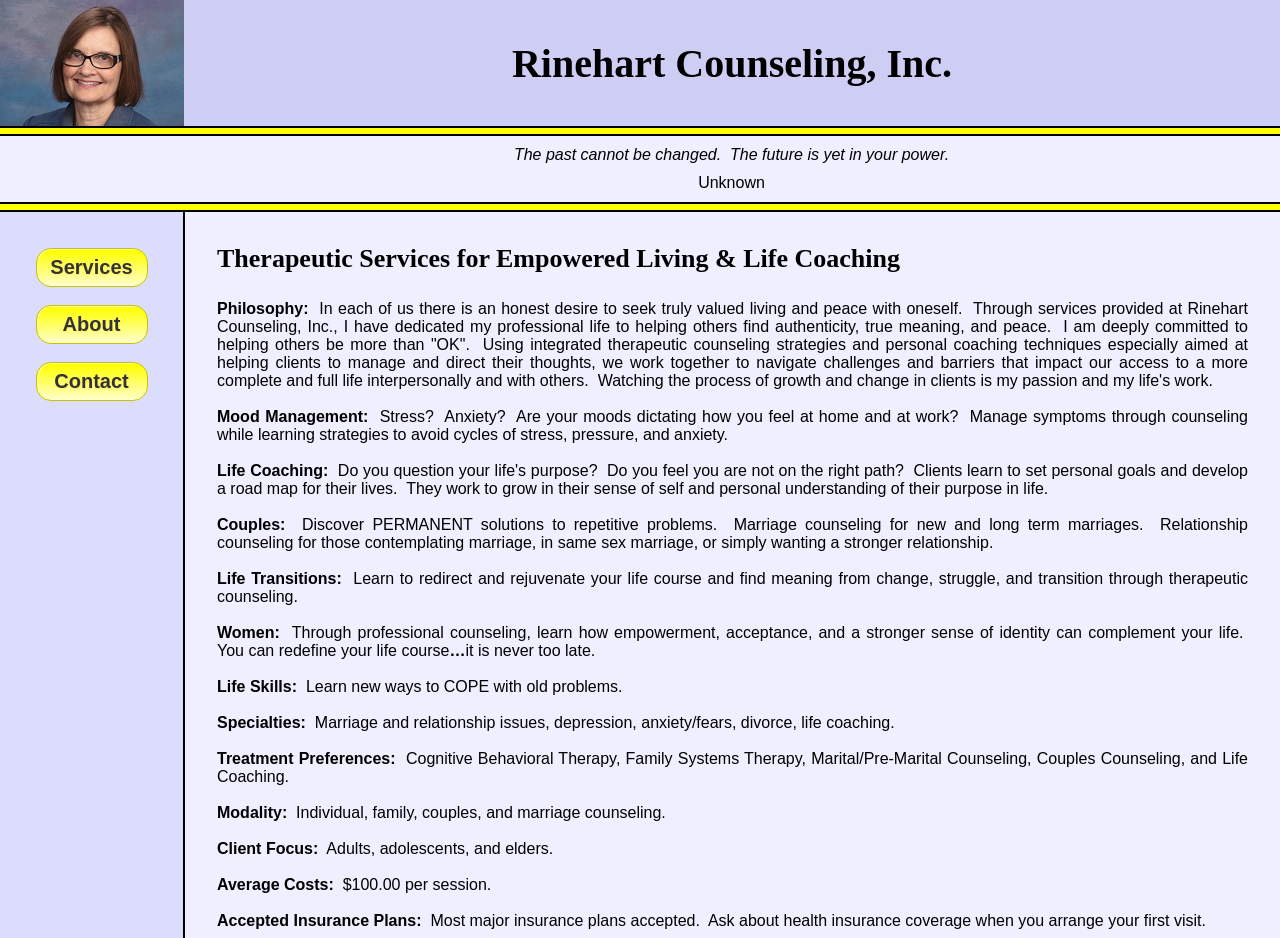Explain the features and main sections of the webpage comprehensively.

The webpage is about Rinehart Counseling, Inc., a counseling service provider. At the top, there is a logo image of Rinehart Counseling, Inc. accompanied by the company name. Below the logo, there is a quote "The past cannot be changed. The future is yet in your power. Unknown".

The main content of the webpage is divided into sections, each describing a specific service or aspect of the counseling practice. There are six sections in total, each with a heading and a brief description. The sections are: Life Coaching, Couples, Life Transitions, Women, Life Skills, and Specialties.

In the Life Coaching section, the text describes the service as helping individuals find permanent solutions to repetitive problems. The Couples section discusses marriage counseling and relationship counseling for various types of relationships. The Life Transitions section explains how the counseling service can help individuals redirect and rejuvenate their life course during times of change and struggle.

The Women section focuses on empowering women and helping them redefine their life course through professional counseling. The Life Skills section teaches individuals new ways to cope with old problems. The Specialties section lists the specific areas of expertise of the counseling practice, including marriage and relationship issues, depression, and anxiety.

Additionally, the webpage provides information on the treatment preferences, modality, client focus, average costs, and accepted insurance plans of the counseling practice. There are three navigation links at the top right corner of the page, labeled "Services", "About", and "Contact".